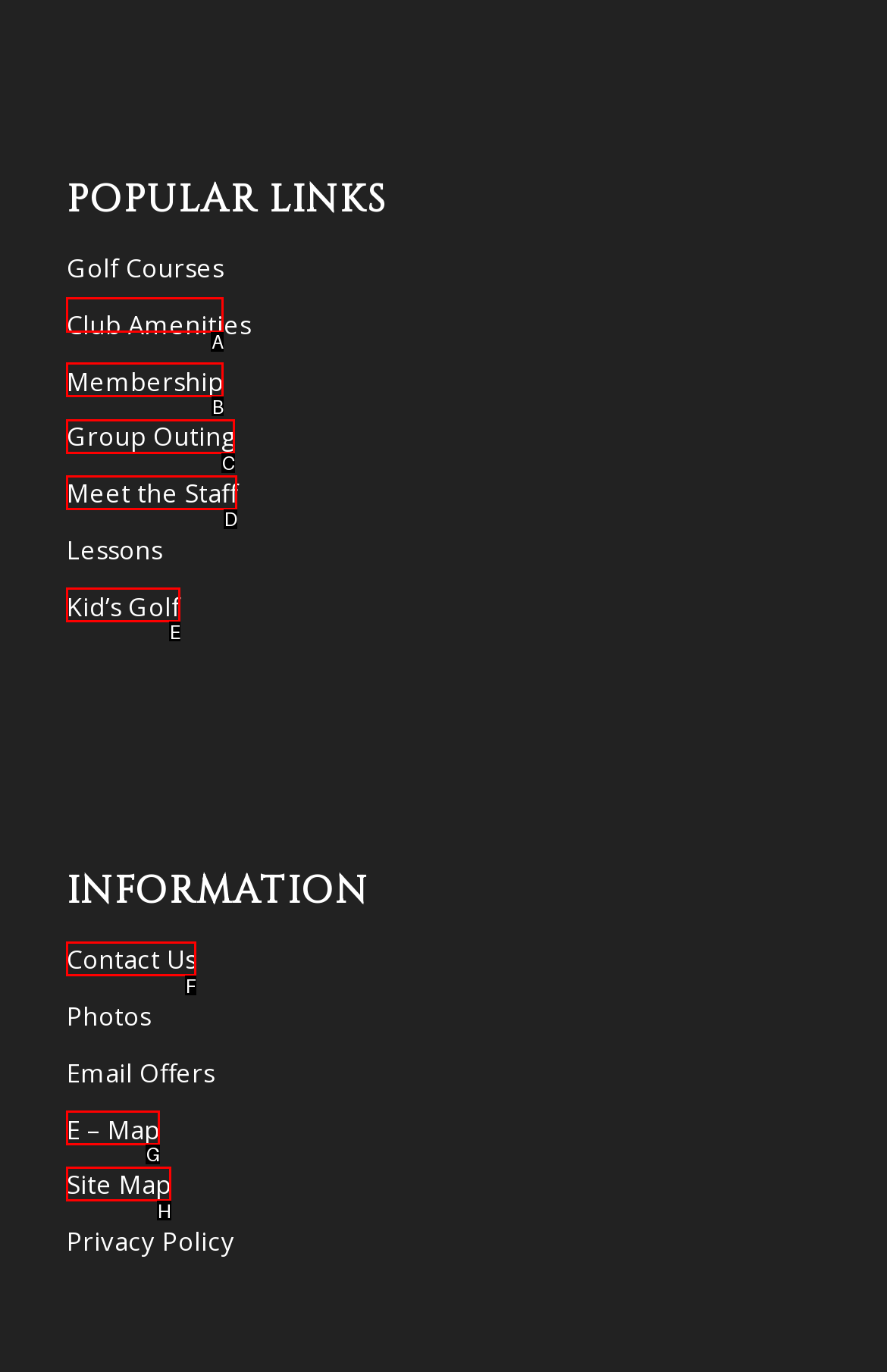Identify the correct letter of the UI element to click for this task: Check Copyright information
Respond with the letter from the listed options.

None